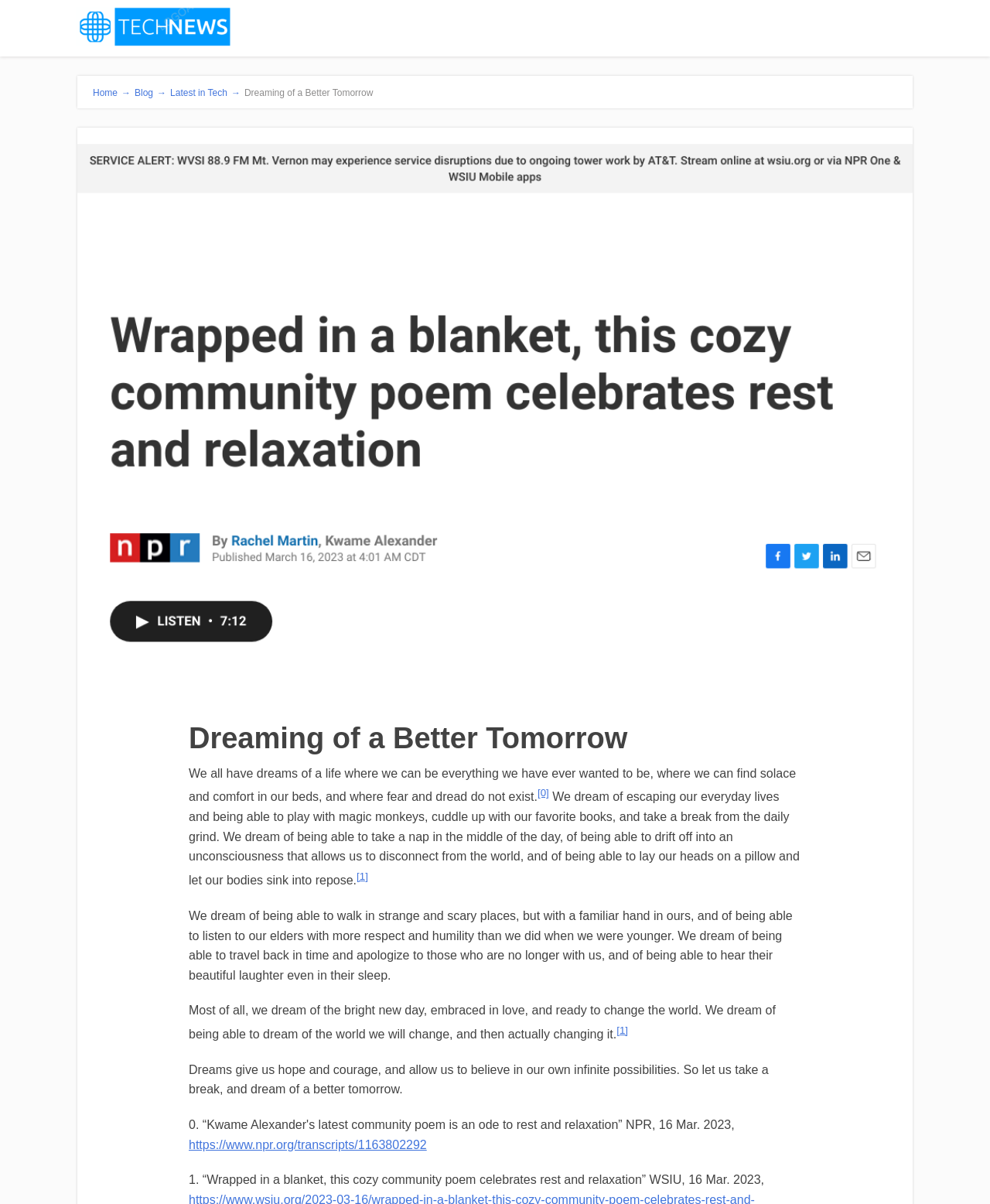Write an elaborate caption that captures the essence of the webpage.

The webpage is titled "Dreaming Of A Better Tomorrow - Tech News" and has a prominent header with the same title. Below the header, there are three links: "Home →", "Blog →", and "Latest in Tech →", aligned horizontally and positioned near the top of the page.

The main content of the page is a passage of text that spans most of the page's width. The passage is divided into five paragraphs, each describing a different aspect of dreaming of a better tomorrow. The text is accompanied by a large image that takes up most of the page's width and is positioned above the passage.

The first paragraph is titled "Dreaming of a Better Tomorrow" and is followed by a series of paragraphs that describe the dreams of escaping everyday life, being able to take naps, and traveling back in time to apologize to loved ones. The text is interspersed with superscript links, which appear as small numbers in the text.

At the bottom of the page, there are several links and short texts, including a link to an NPR transcript, a quote from WSIU, and two short texts labeled "0." and "1.".